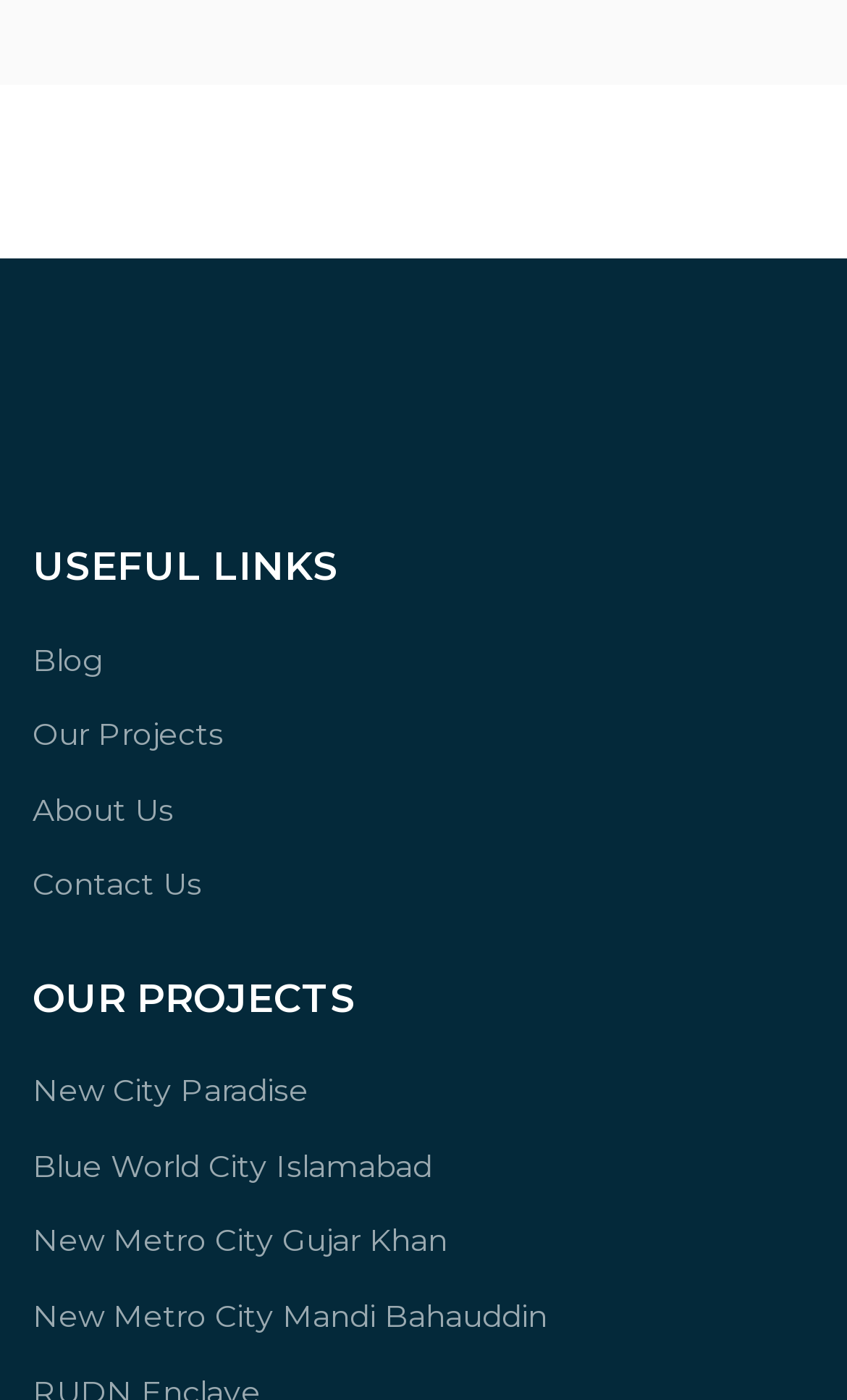How many projects are listed under 'OUR PROJECTS'?
Using the image as a reference, give an elaborate response to the question.

Under the heading 'OUR PROJECTS', there are four links to different projects, namely 'New City Paradise', 'Blue World City Islamabad', 'New Metro City Gujar Khan', and 'New Metro City Mandi Bahauddin'.